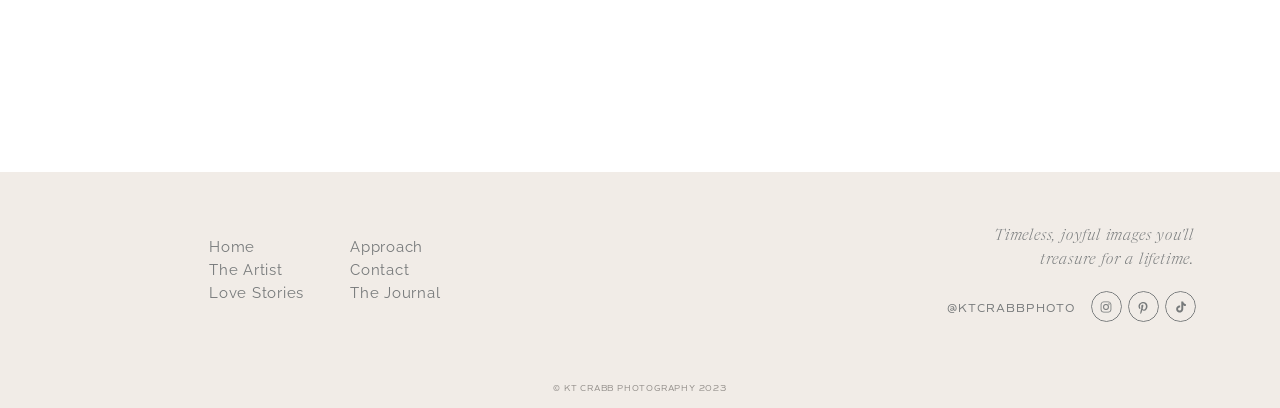What is the tagline or slogan of the photographer?
Based on the visual details in the image, please answer the question thoroughly.

The tagline or slogan of the photographer can be found at the bottom of the webpage, which reads 'treasure for a lifetime'.